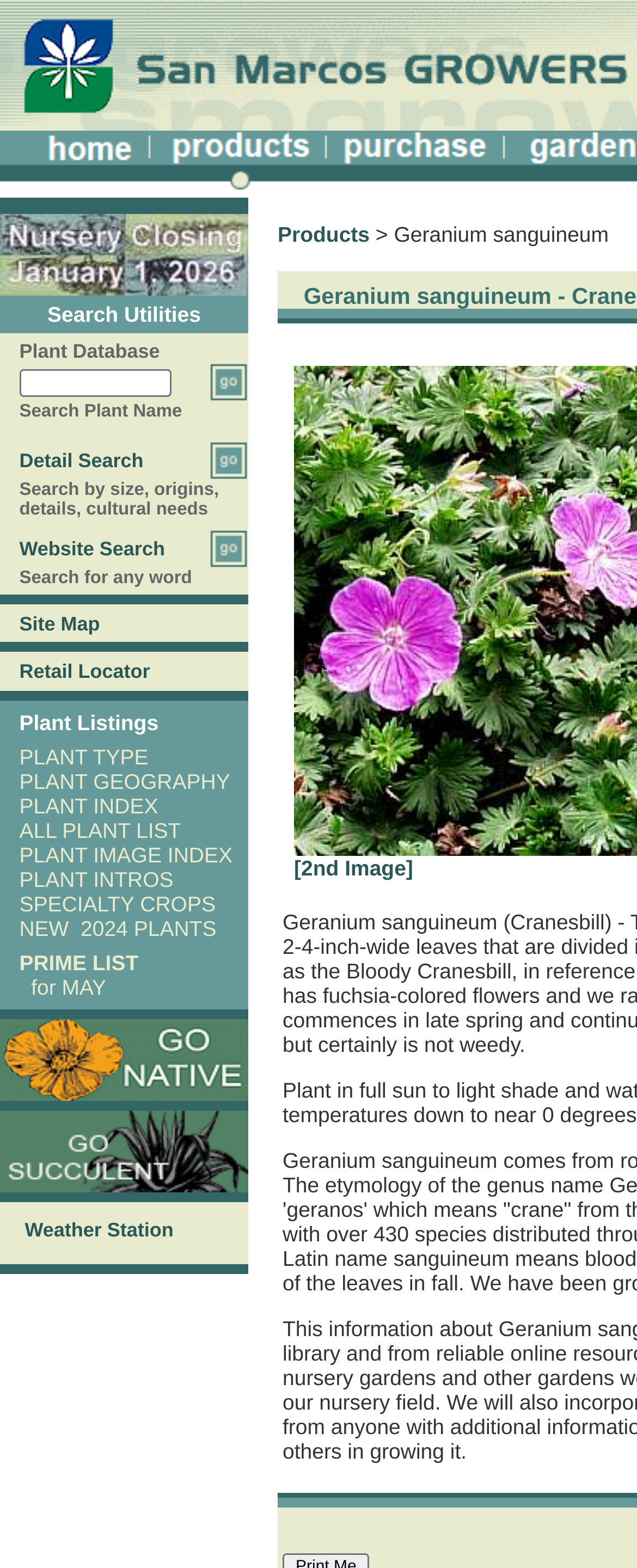Locate the bounding box coordinates of the clickable region necessary to complete the following instruction: "Click on the Detail Search link". Provide the coordinates in the format of four float numbers between 0 and 1, i.e., [left, top, right, bottom].

[0.03, 0.286, 0.225, 0.301]